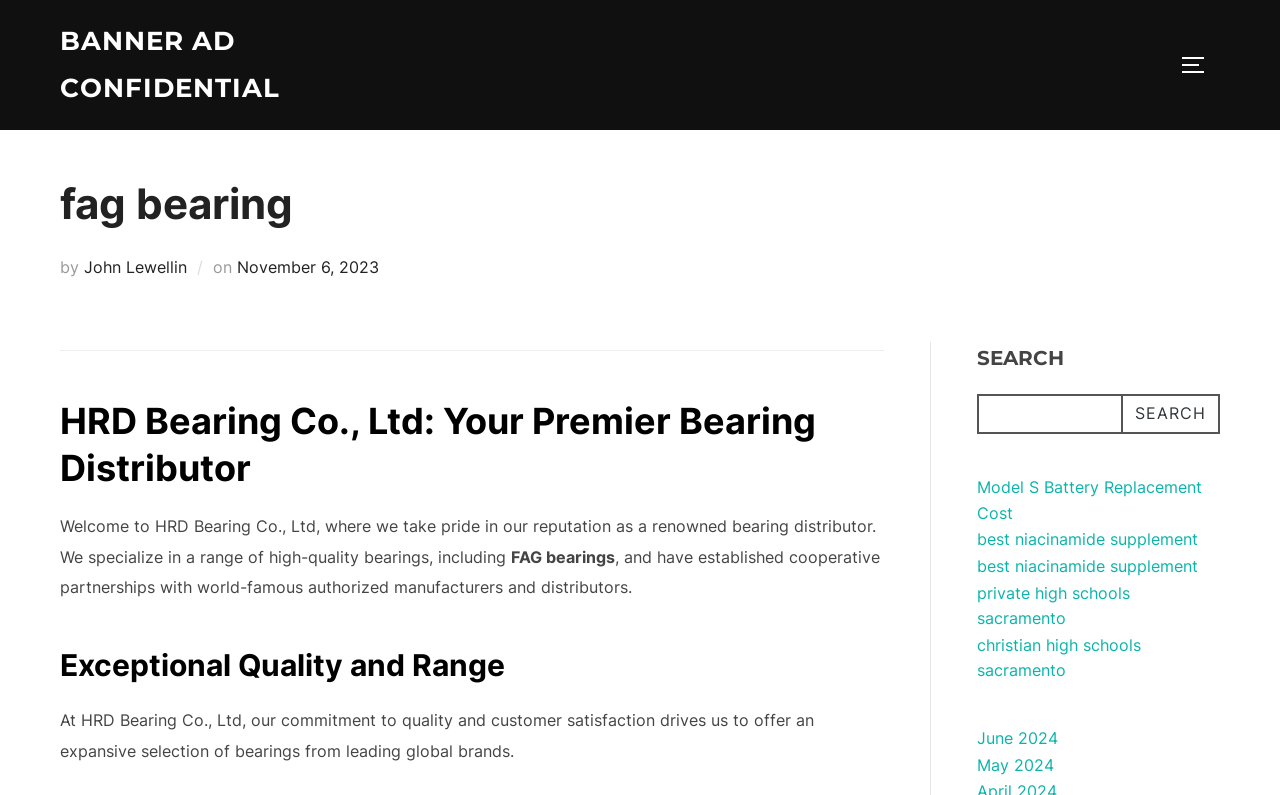Provide the bounding box coordinates of the section that needs to be clicked to accomplish the following instruction: "Read the 'fag bearing' article."

[0.047, 0.22, 0.953, 0.294]